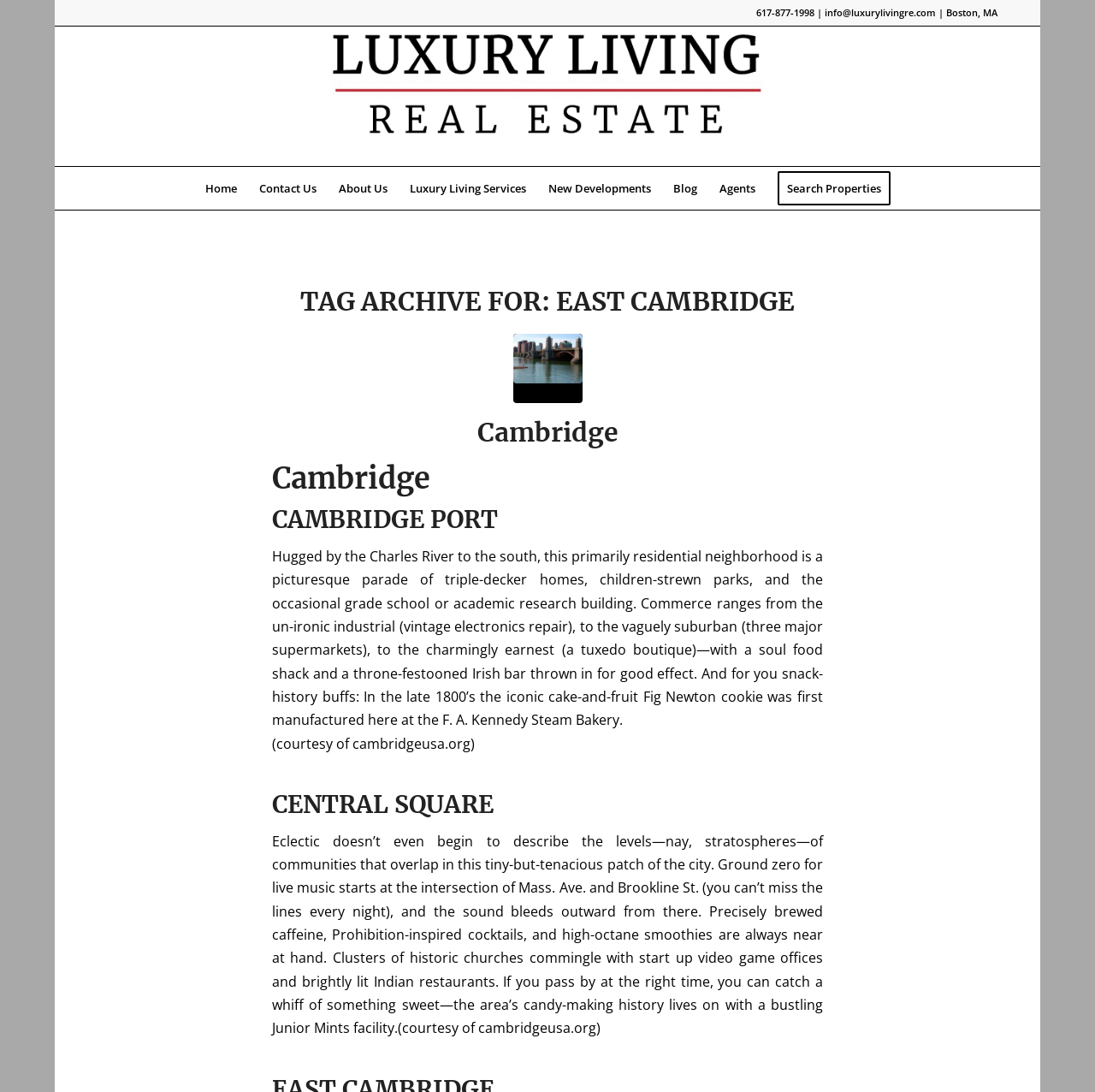Identify the bounding box for the UI element that is described as follows: "Valuation".

None